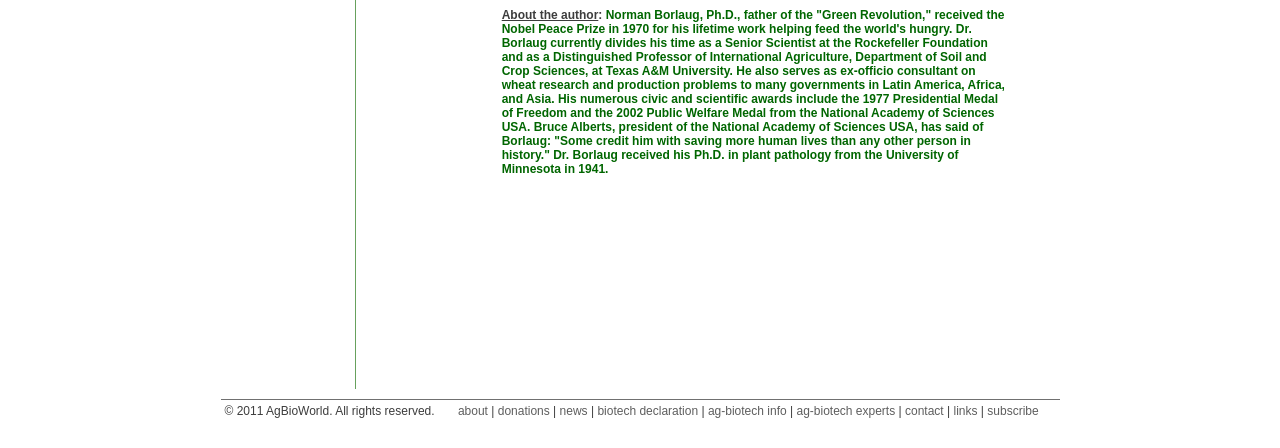Please determine the bounding box coordinates of the element's region to click in order to carry out the following instruction: "subscribe". The coordinates should be four float numbers between 0 and 1, i.e., [left, top, right, bottom].

[0.771, 0.902, 0.811, 0.934]